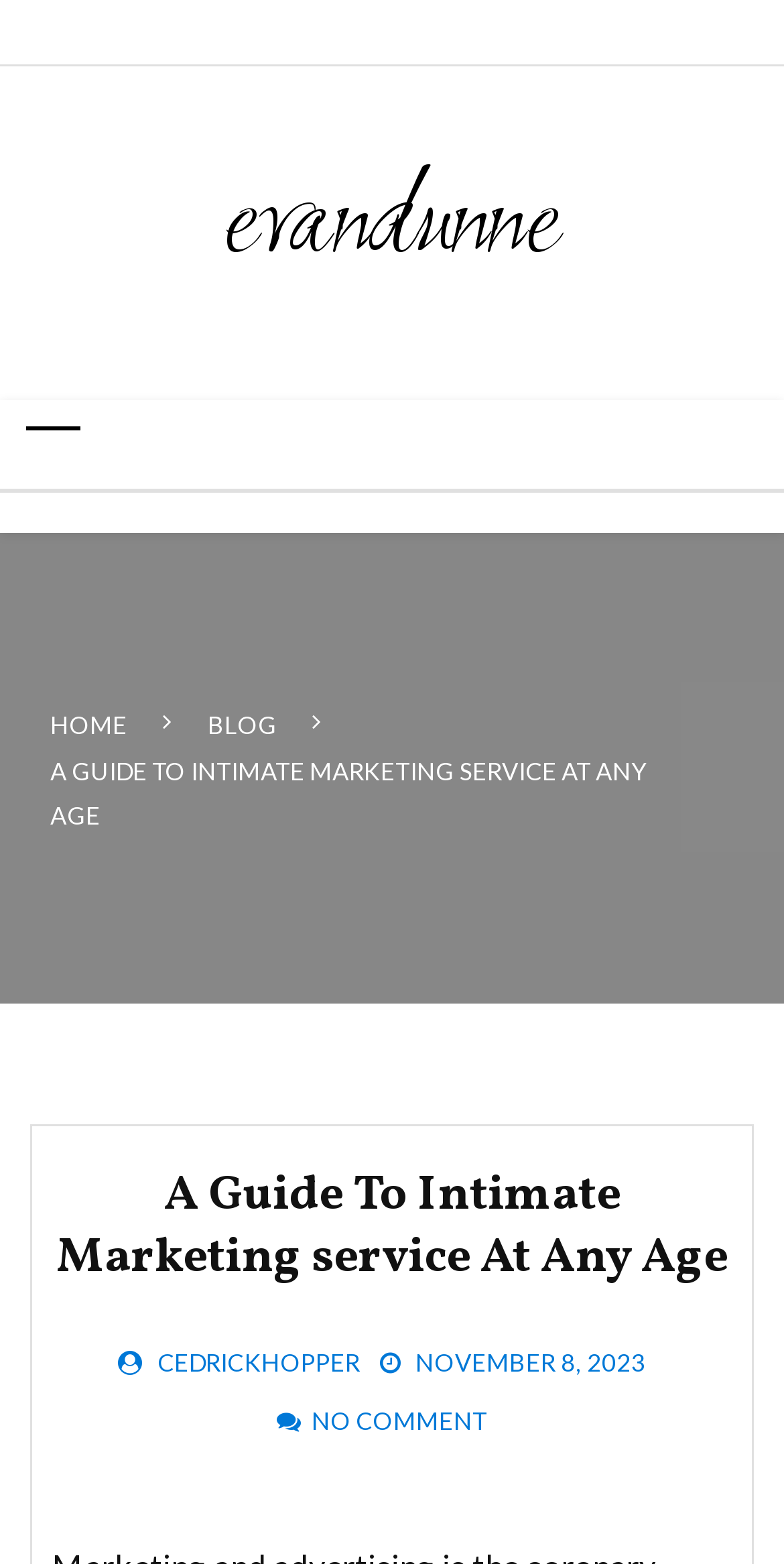Determine the bounding box coordinates of the UI element described by: "No Comment".

[0.397, 0.899, 0.622, 0.918]